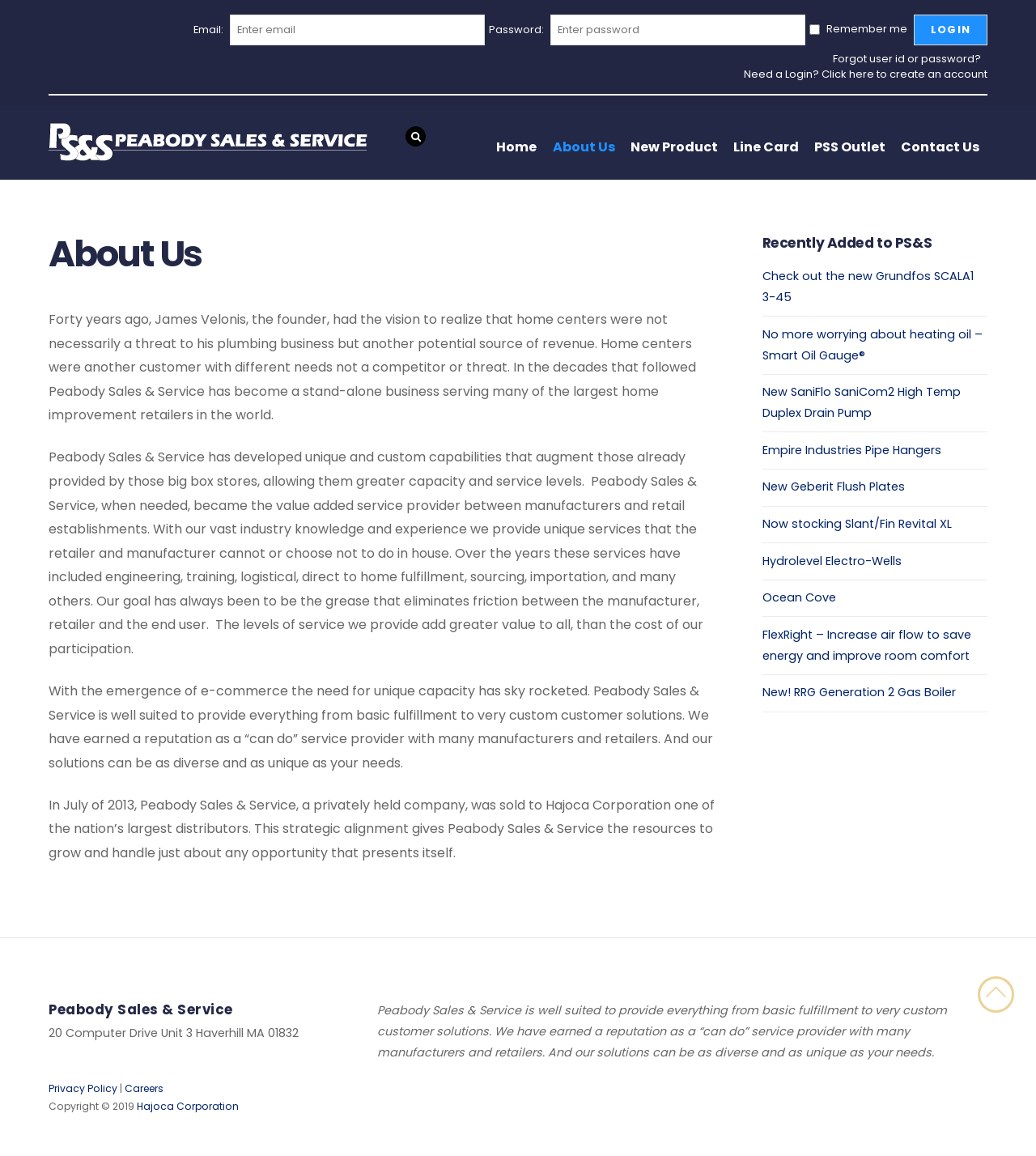Determine the bounding box coordinates of the clickable element to complete this instruction: "search". Provide the coordinates in the format of four float numbers between 0 and 1, [left, top, right, bottom].

[0.394, 0.11, 0.425, 0.127]